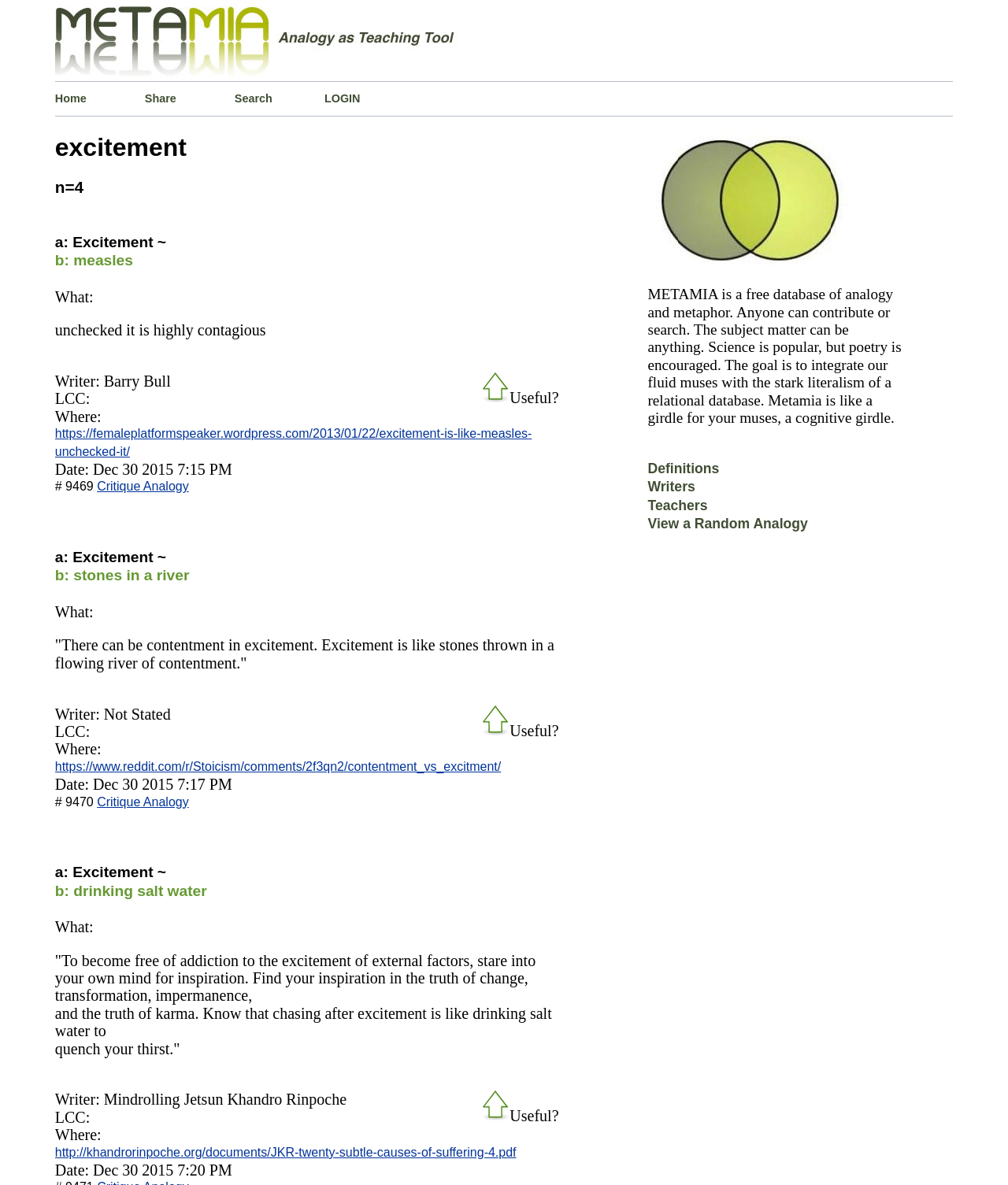Please reply to the following question with a single word or a short phrase:
What is the purpose of Metamia?

integrate muses with relational database